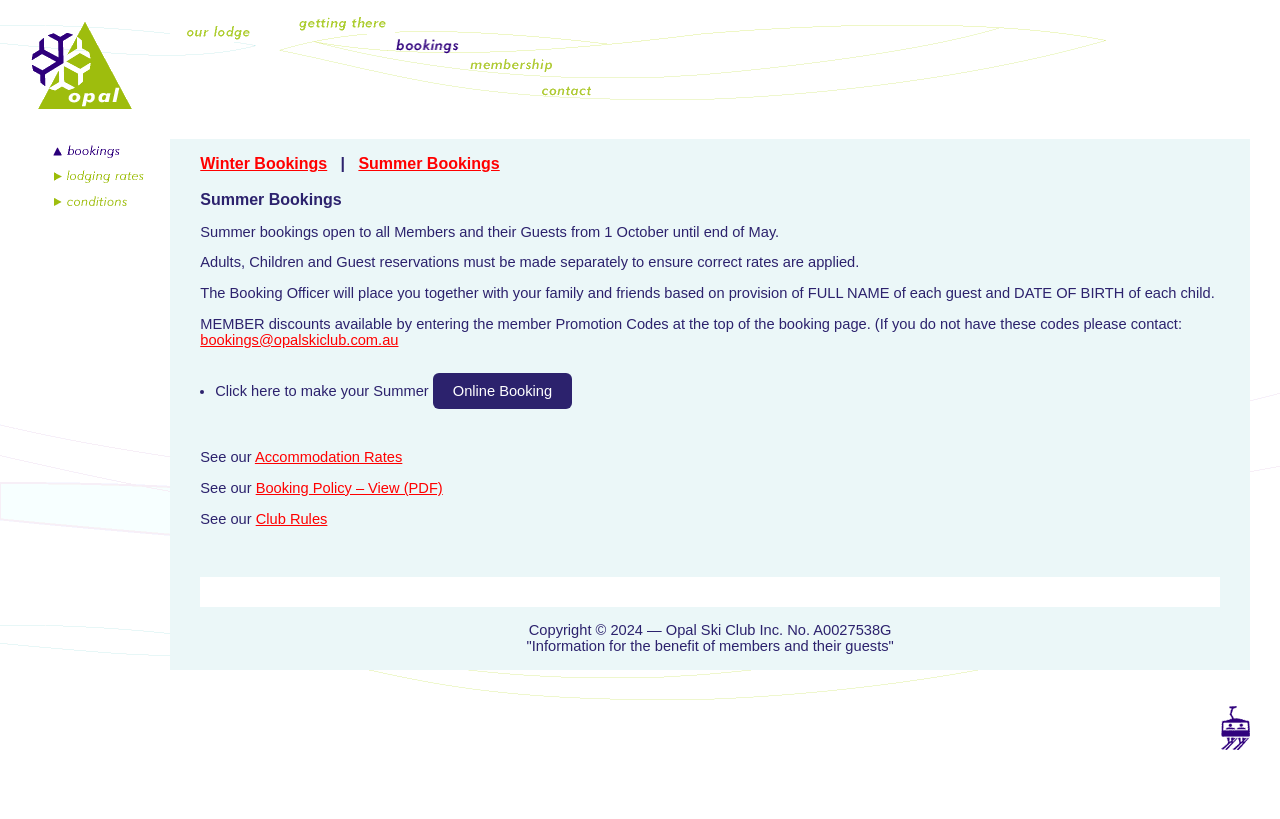Use a single word or phrase to answer the question:
What is the logo of Opal Booking?

Opal Logo